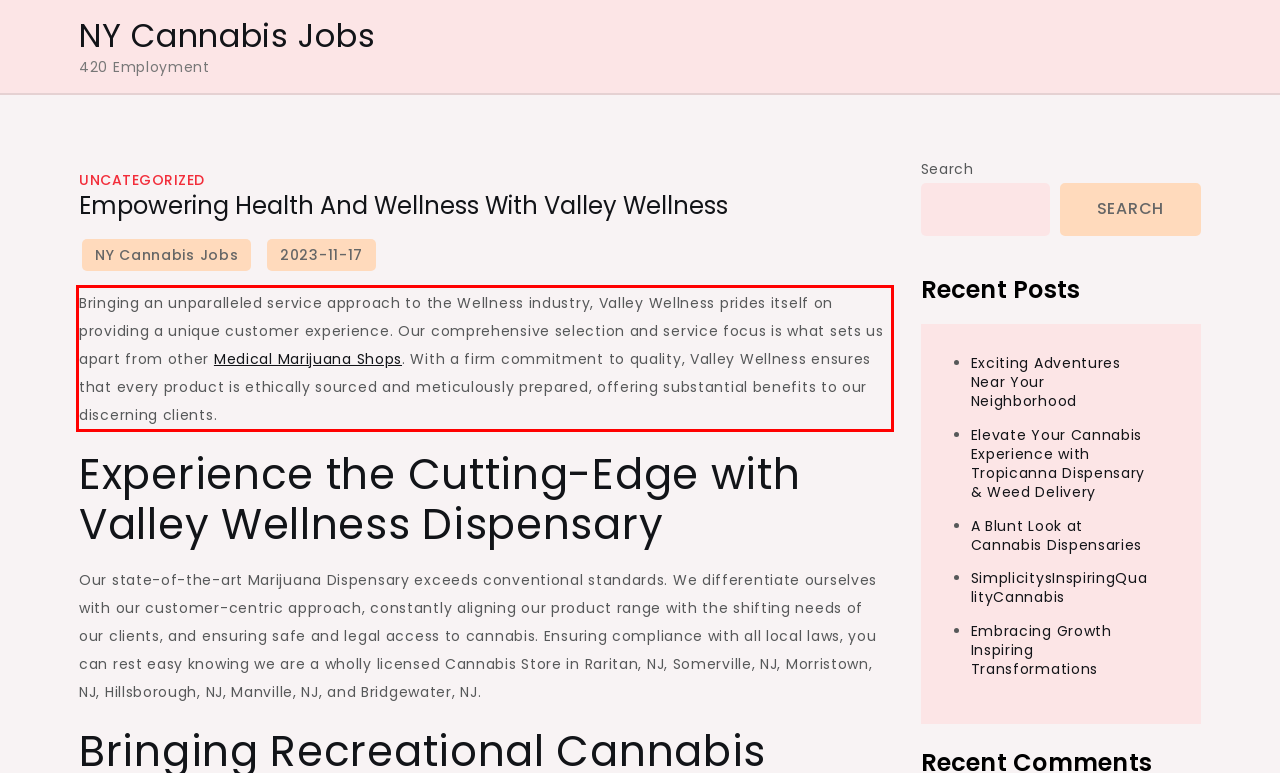You are provided with a screenshot of a webpage featuring a red rectangle bounding box. Extract the text content within this red bounding box using OCR.

Bringing an unparalleled service approach to the Wellness industry, Valley Wellness prides itself on providing a unique customer experience. Our comprehensive selection and service focus is what sets us apart from other Medical Marijuana Shops. With a firm commitment to quality, Valley Wellness ensures that every product is ethically sourced and meticulously prepared, offering substantial benefits to our discerning clients.